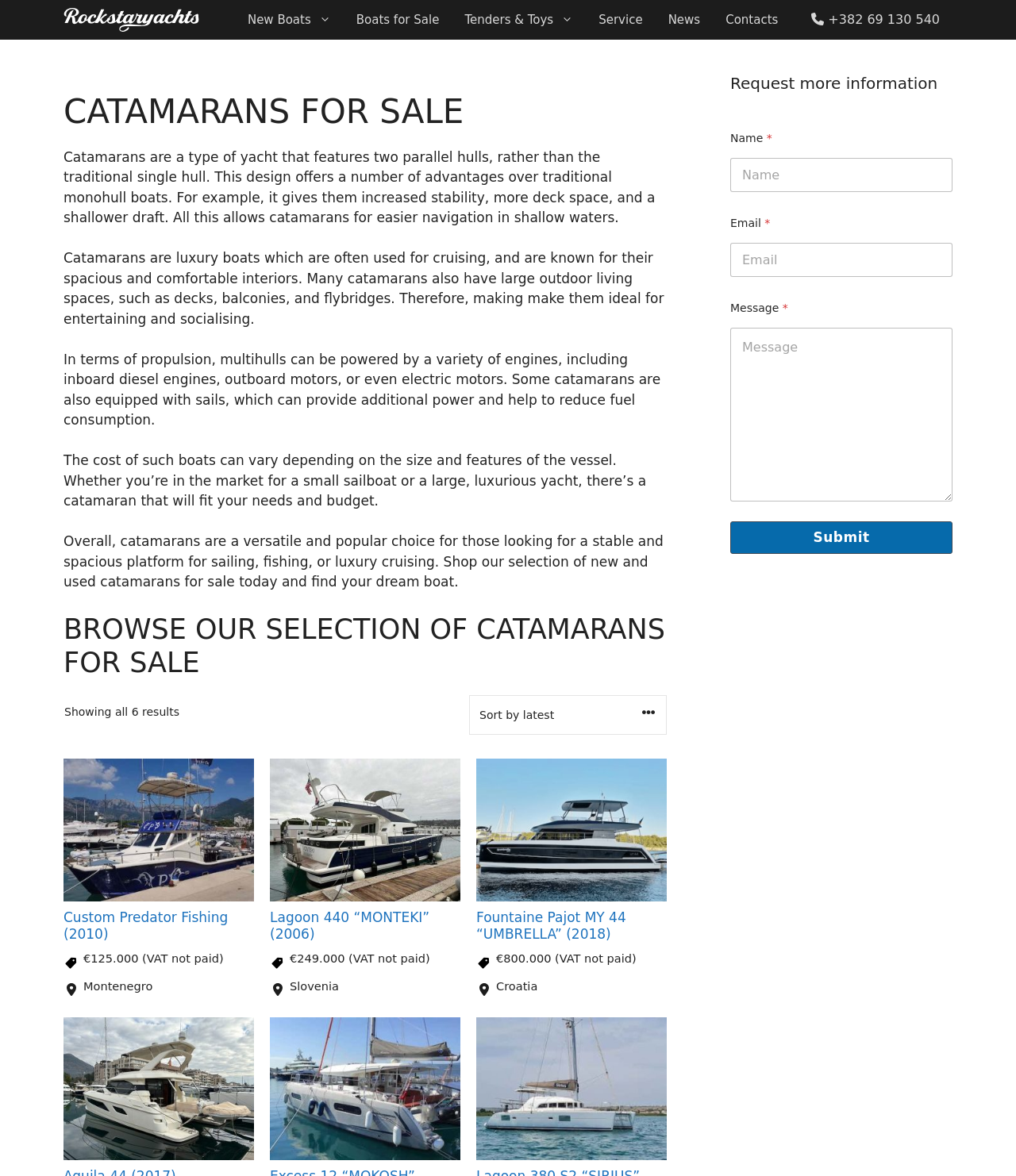Determine the bounding box coordinates of the section to be clicked to follow the instruction: "Submit a request for more information". The coordinates should be given as four float numbers between 0 and 1, formatted as [left, top, right, bottom].

[0.719, 0.444, 0.938, 0.471]